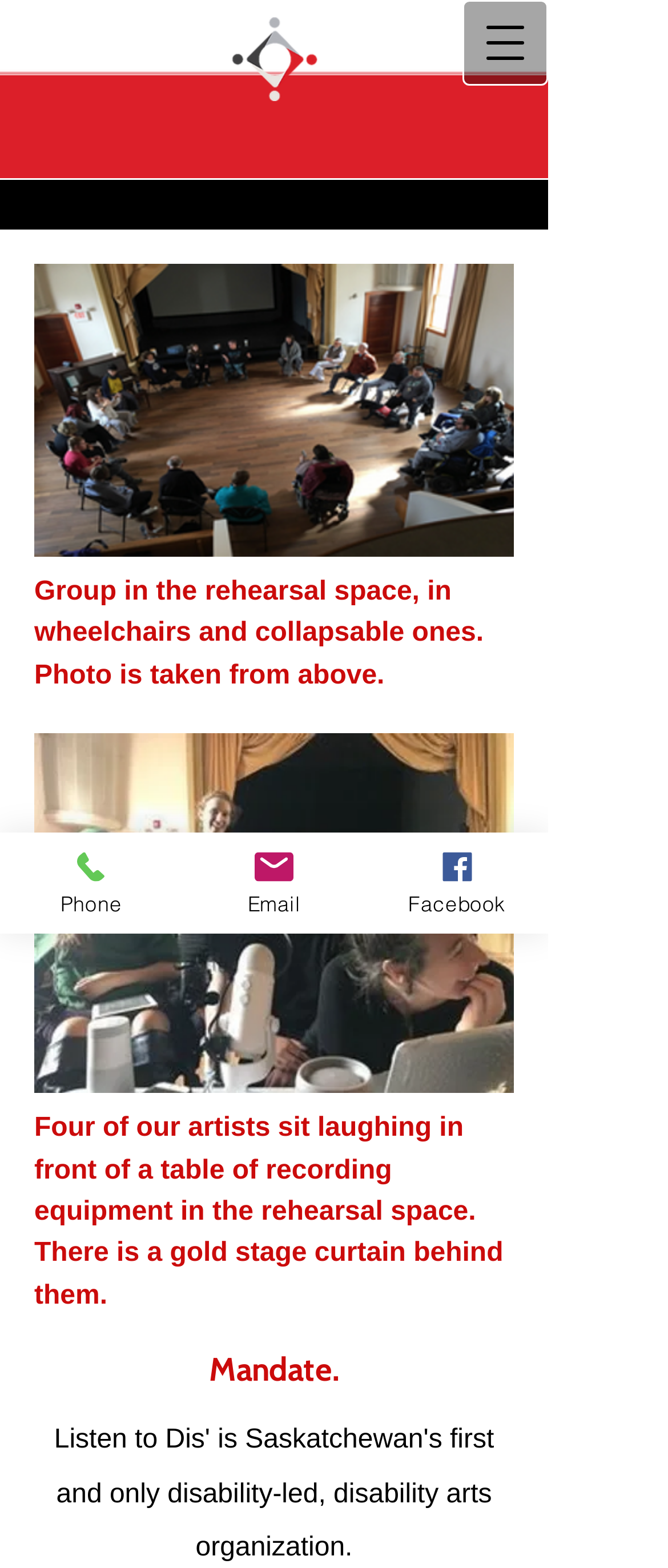Using the webpage screenshot, find the UI element described by Phone. Provide the bounding box coordinates in the format (top-left x, top-left y, bottom-right x, bottom-right y), ensuring all values are floating point numbers between 0 and 1.

[0.0, 0.531, 0.274, 0.595]